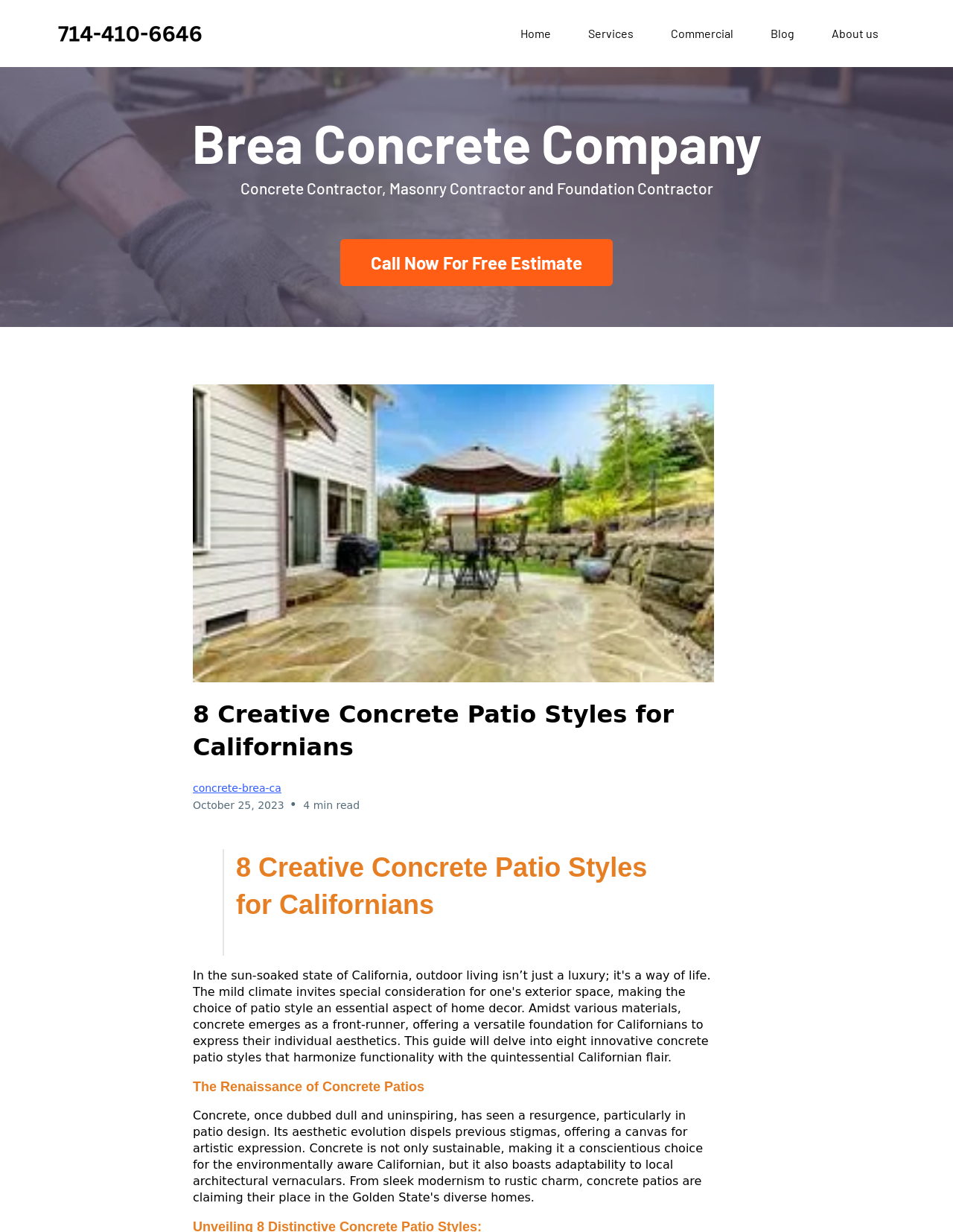Provide your answer in a single word or phrase: 
What is the topic of the article?

Concrete Patio Styles